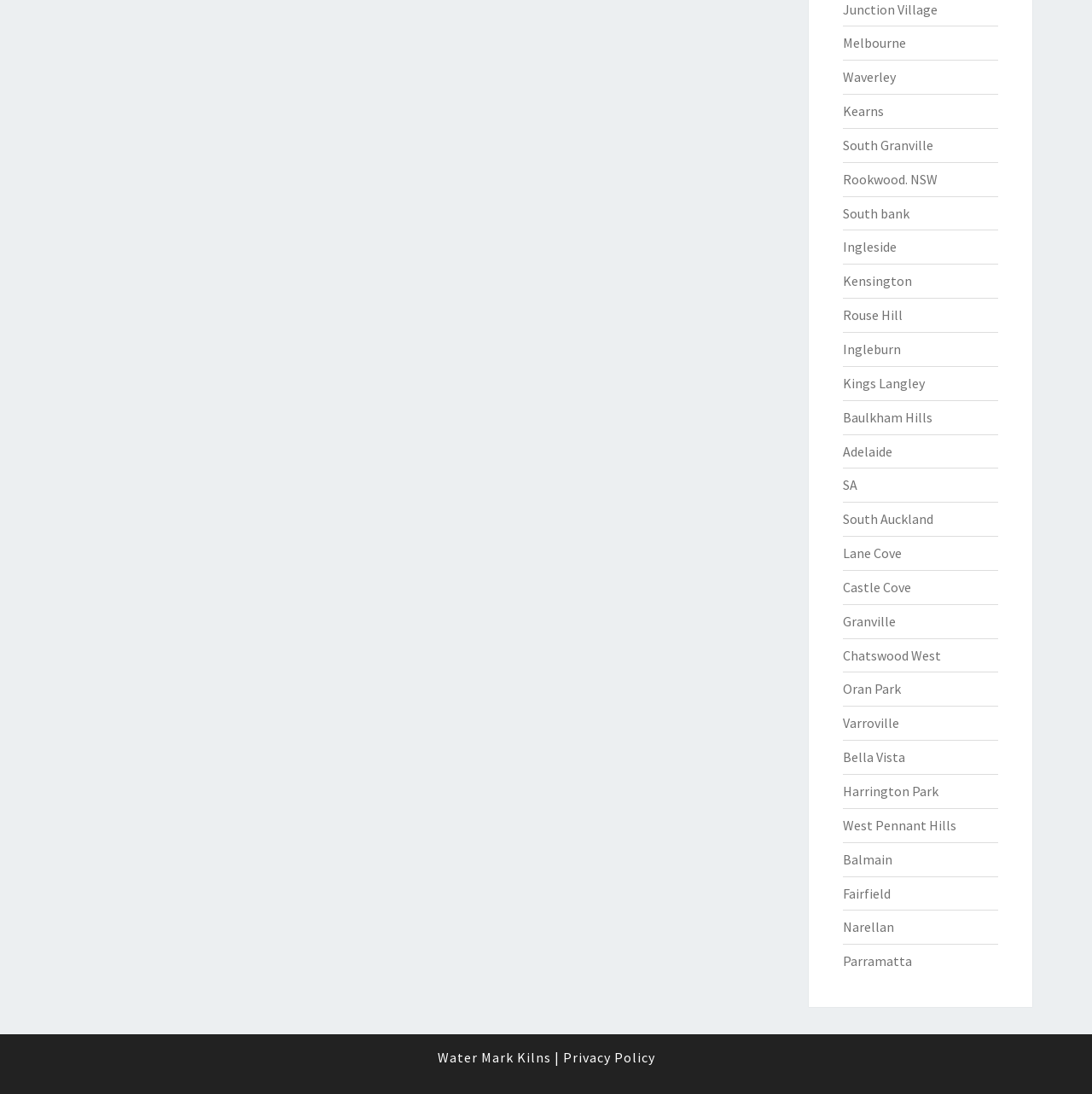Identify the coordinates of the bounding box for the element described below: "News". Return the coordinates as four float numbers between 0 and 1: [left, top, right, bottom].

None